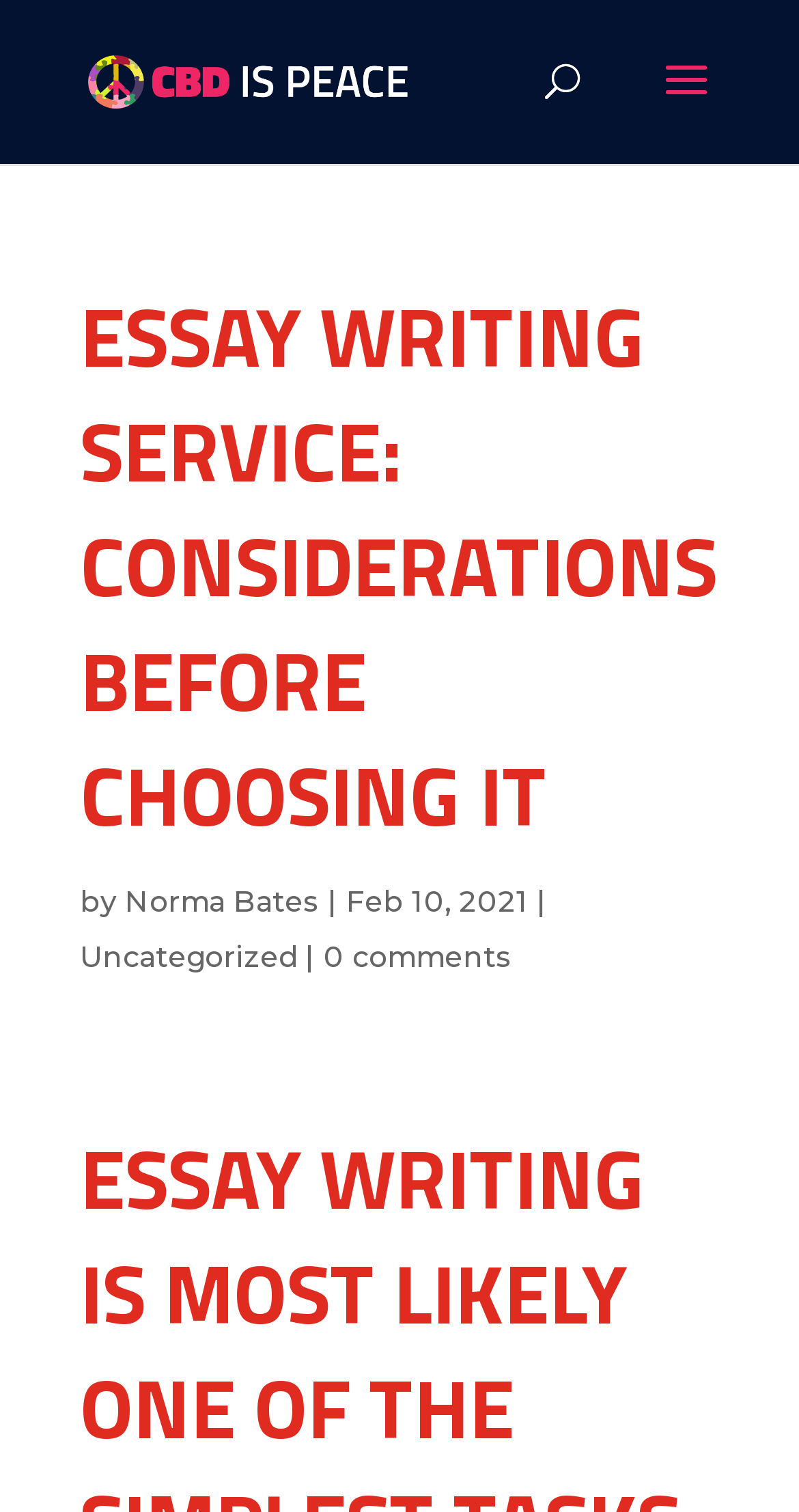Please locate and retrieve the main header text of the webpage.

ESSAY WRITING SERVICE: CONSIDERATIONS BEFORE CHOOSING IT